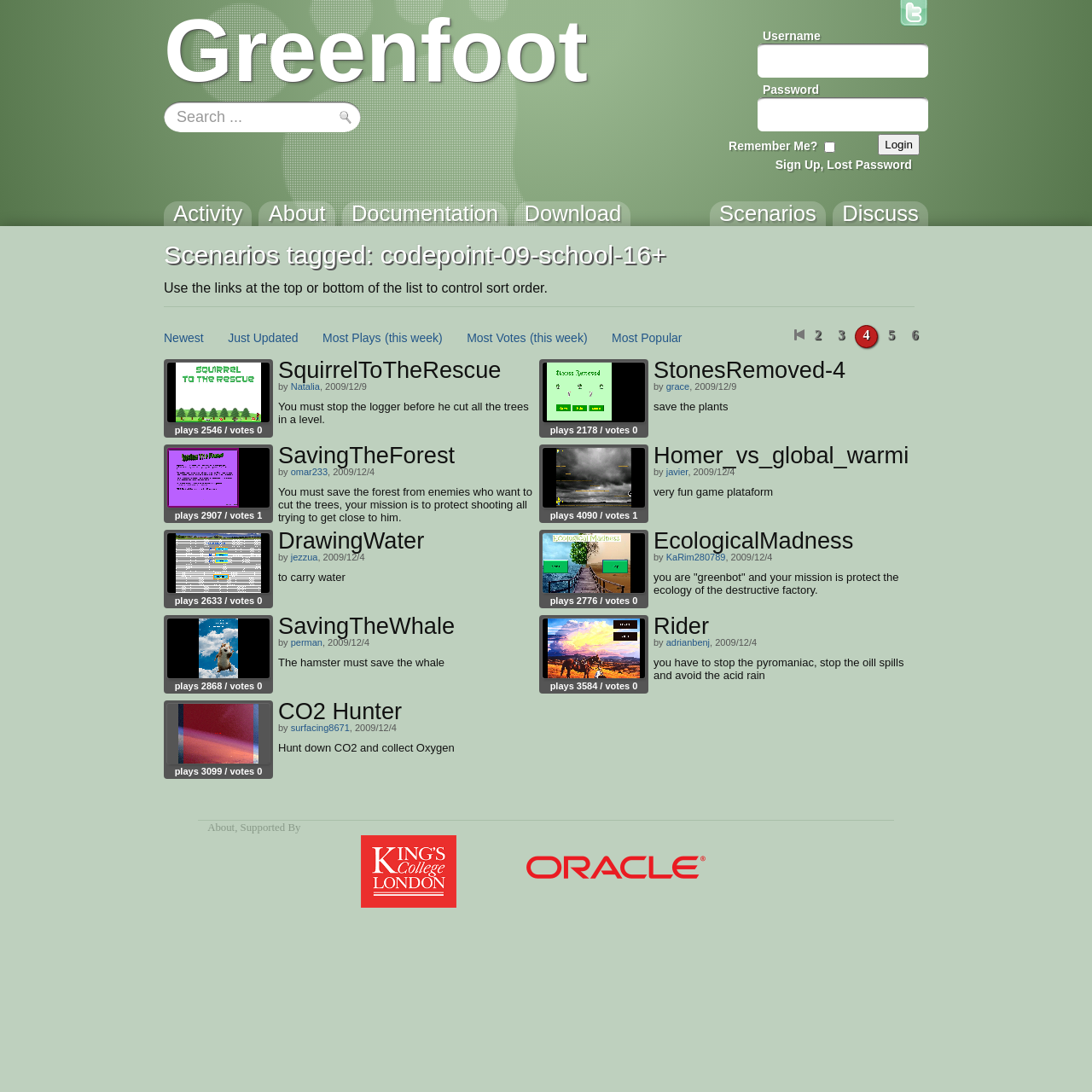What is the purpose of the 'Remember Me?' checkbox?
Refer to the image and give a detailed answer to the question.

Based on the context of the login form and the label 'Remember Me?', I infer that the checkbox is intended to allow users to save their login credentials for future logins.